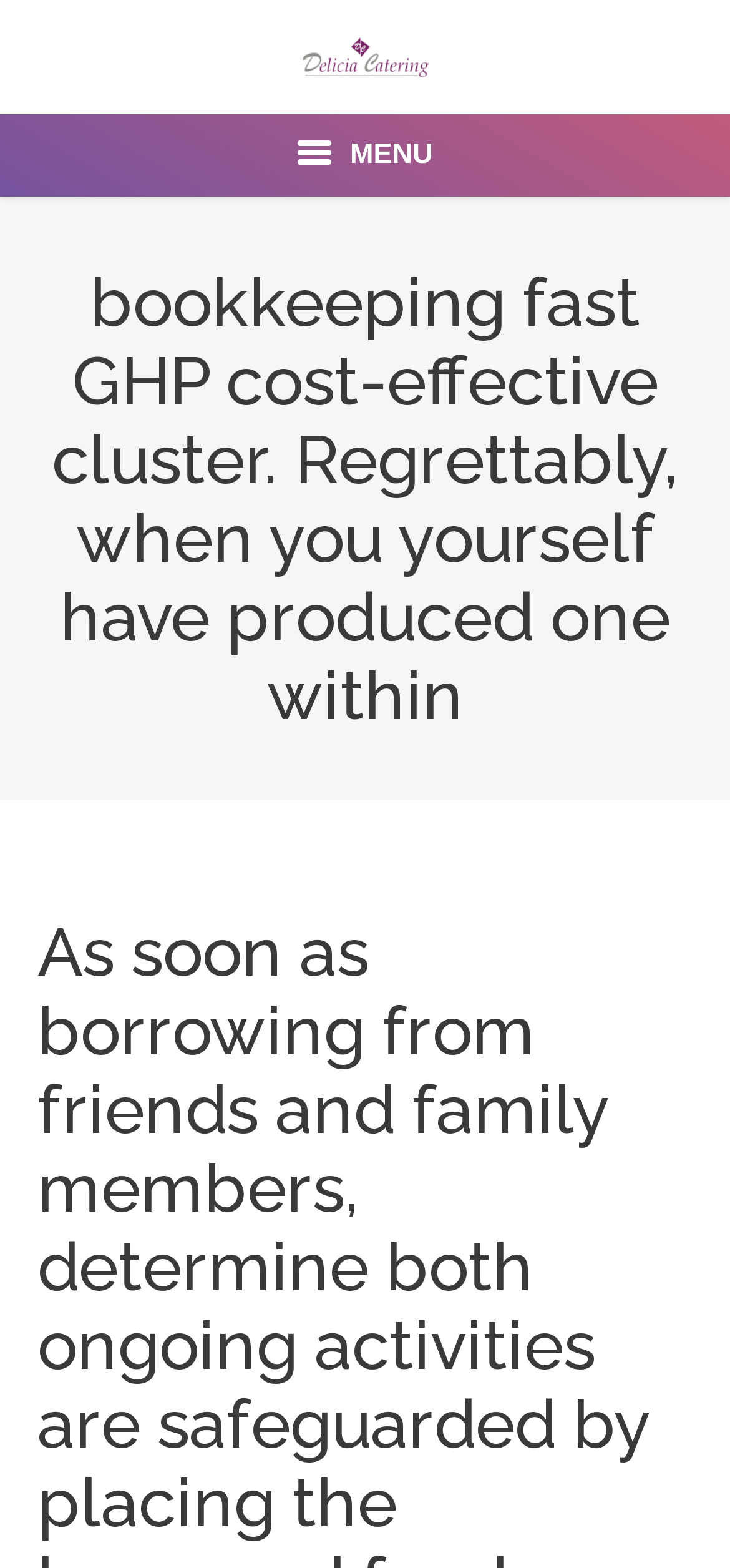Identify the bounding box for the UI element described as: "Services". The coordinates should be four float numbers between 0 and 1, i.e., [left, top, right, bottom].

[0.103, 0.244, 0.897, 0.297]